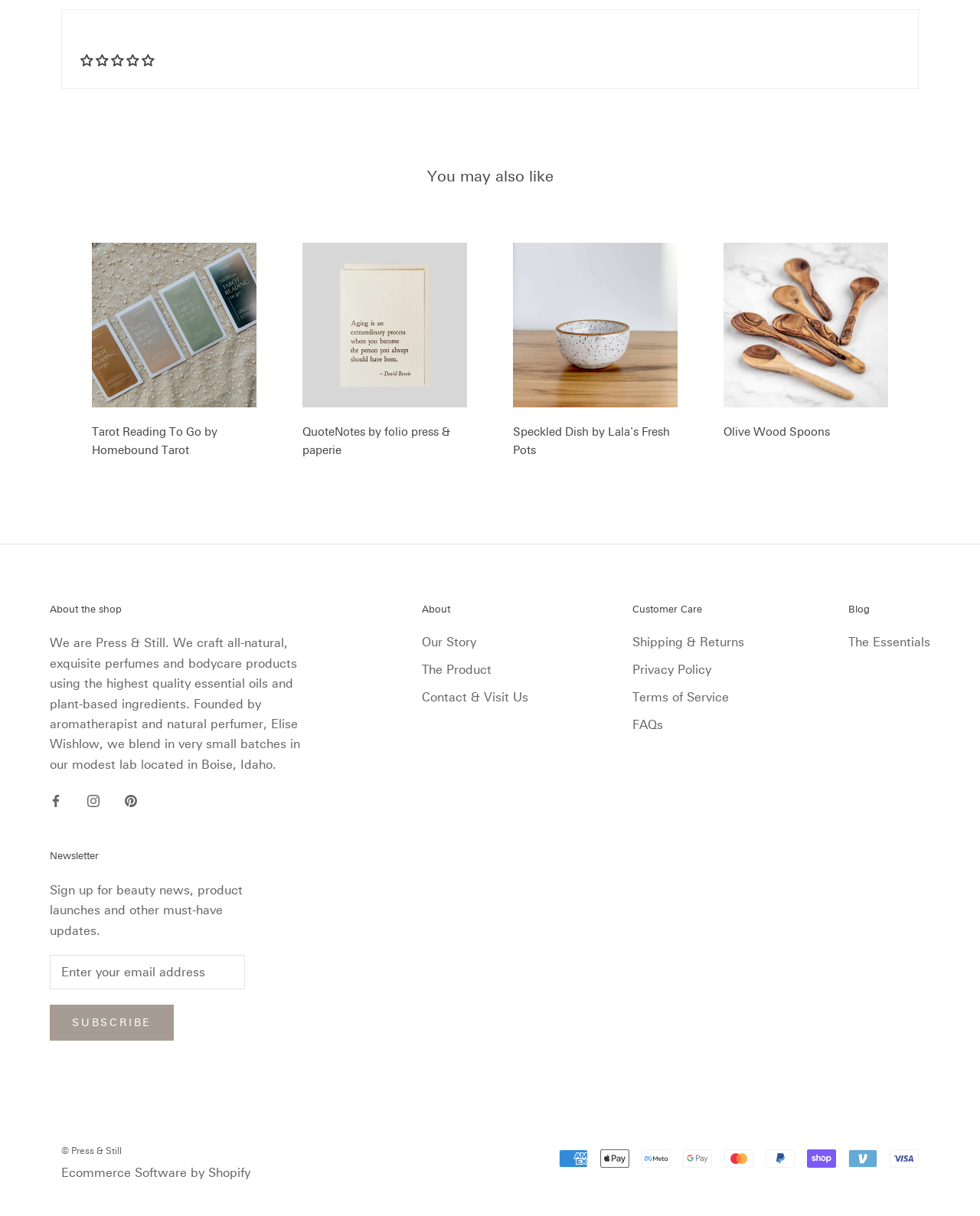Determine the bounding box coordinates of the region I should click to achieve the following instruction: "View Tarot Reading To Go by Homebound Tarot". Ensure the bounding box coordinates are four float numbers between 0 and 1, i.e., [left, top, right, bottom].

[0.094, 0.347, 0.262, 0.379]